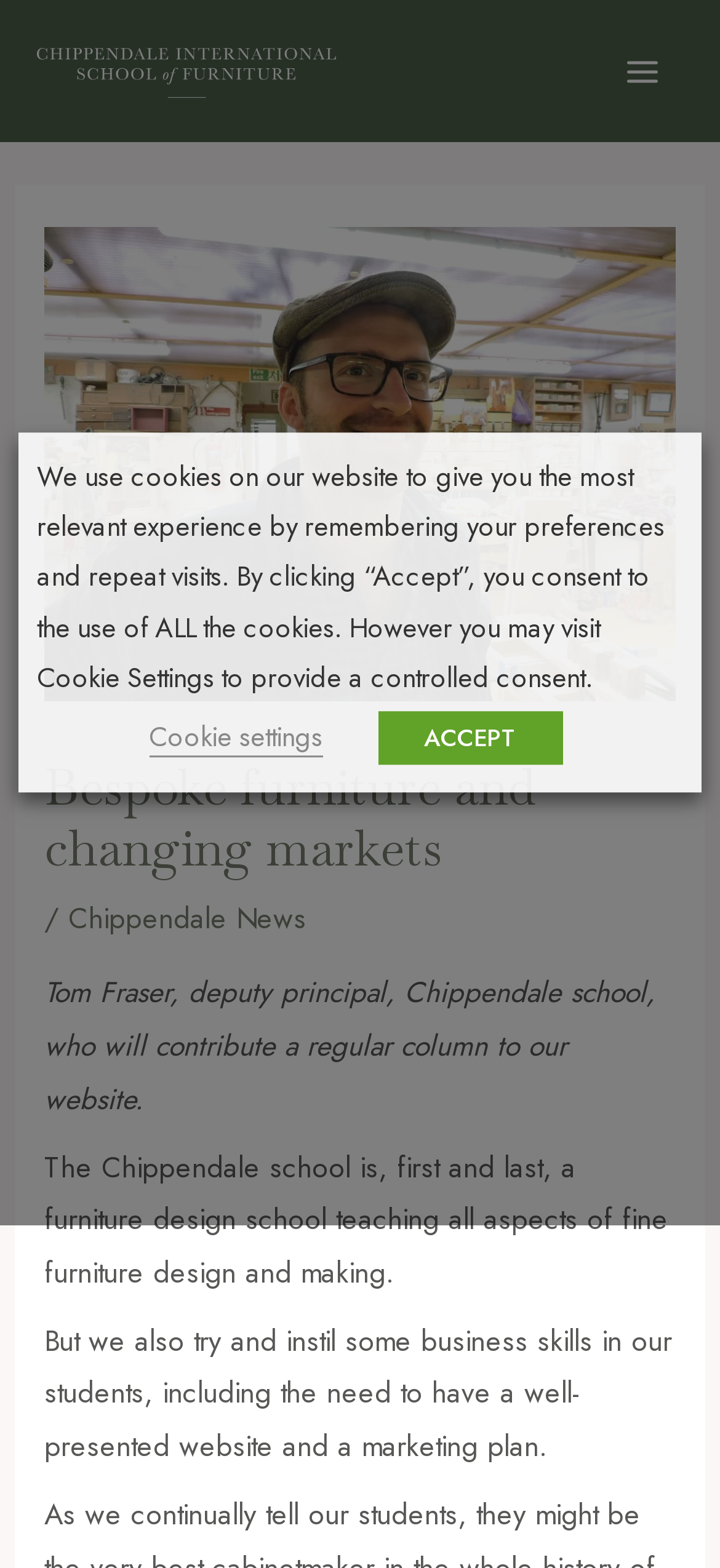Please find the bounding box for the following UI element description. Provide the coordinates in (top-left x, top-left y, bottom-right x, bottom-right y) format, with values between 0 and 1: ACCEPT

[0.524, 0.454, 0.781, 0.488]